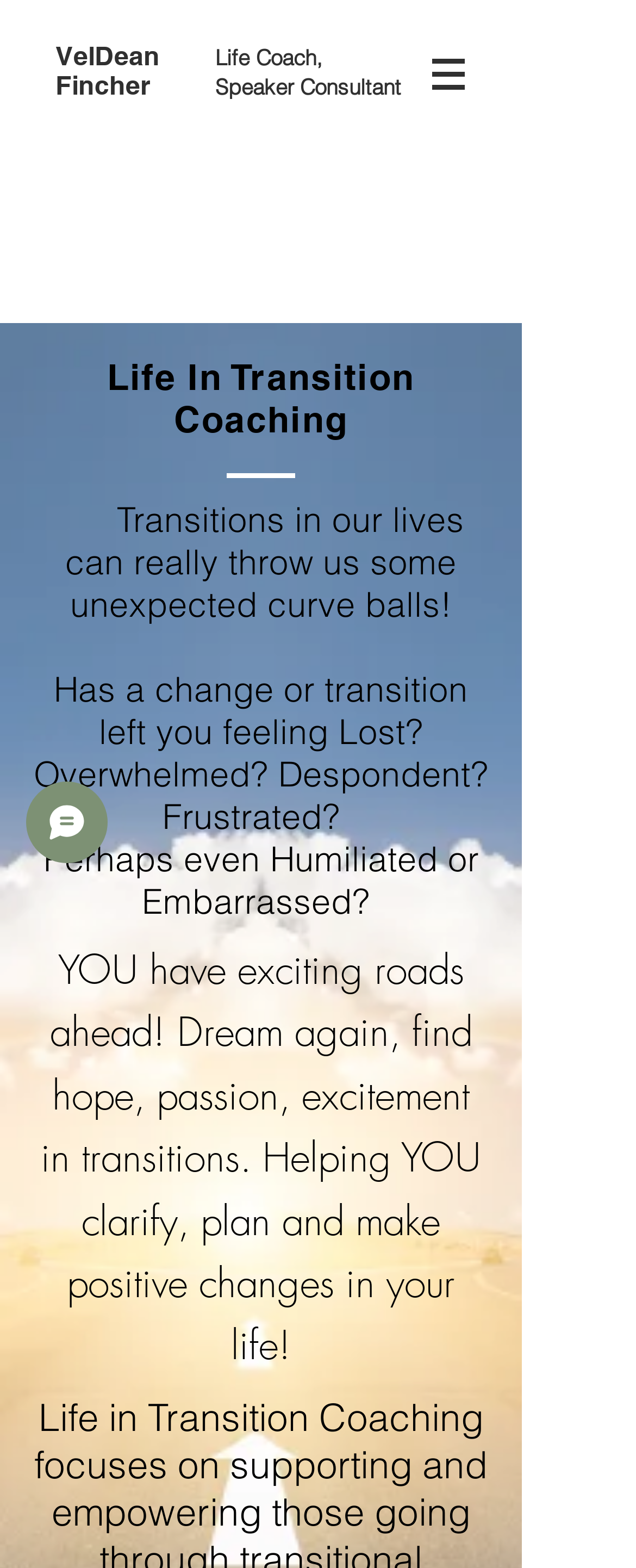Please answer the following question using a single word or phrase: 
Who is the life coach mentioned on the webpage?

VelDean Fincher